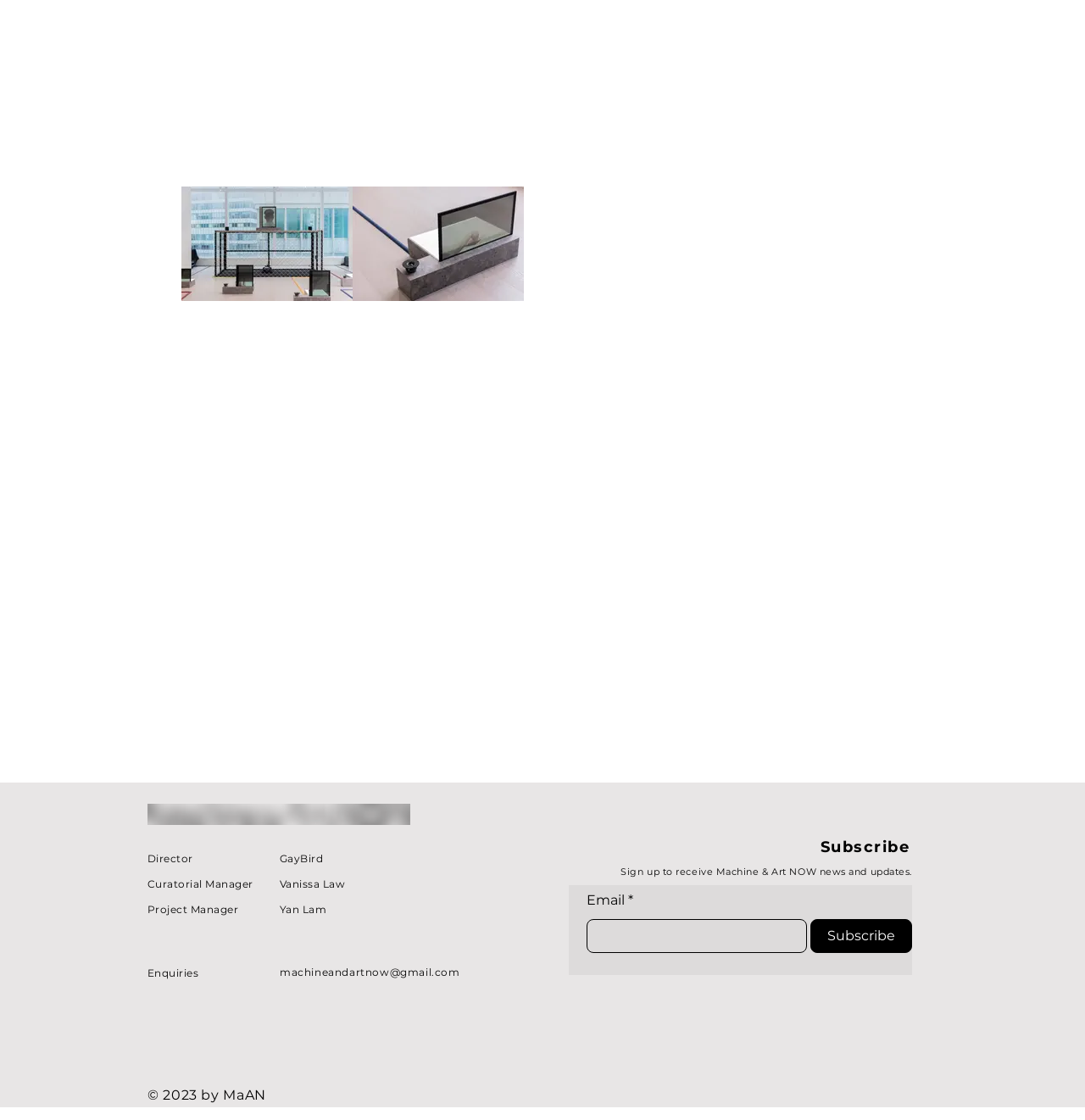Please provide the bounding box coordinates for the UI element as described: "name="email"". The coordinates must be four floats between 0 and 1, represented as [left, top, right, bottom].

[0.541, 0.82, 0.744, 0.851]